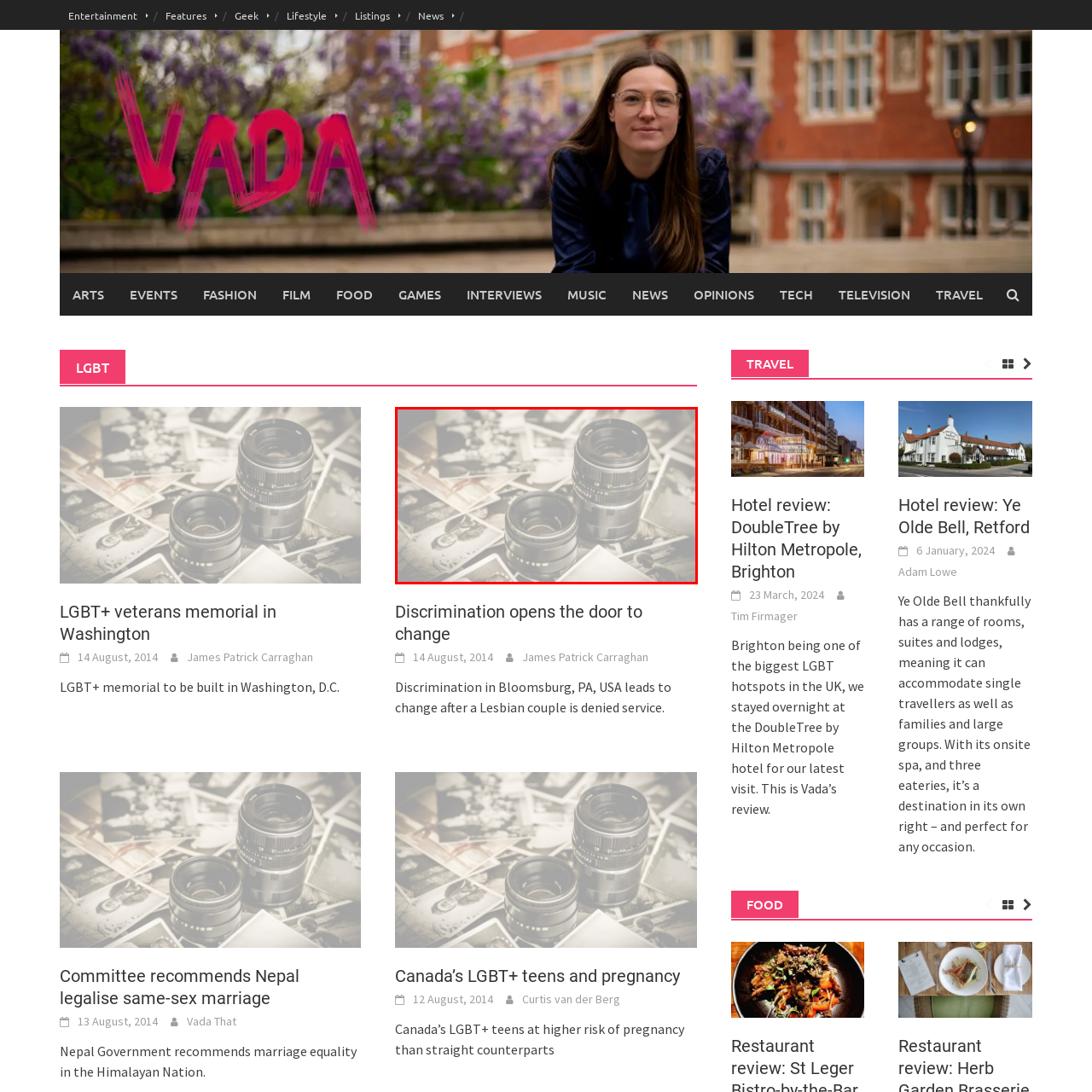Articulate a detailed description of the image inside the red frame.

The image beautifully captures a pair of camera lenses positioned atop a scattered collection of vintage photographs. The lenses are intricately detailed, showcasing fine engravings and varying diameters, suggesting a depth of photographic experience and artistry. The surrounding photographs, with their nostalgic sepia tones and black-and-white imagery, hint at moments captured over time, evoking a sense of reminiscence. This composition symbolizes the connection between photography as an art form and the precious memories it embodies, inviting viewers to reflect on the stories that both the lenses and the images have preserved.